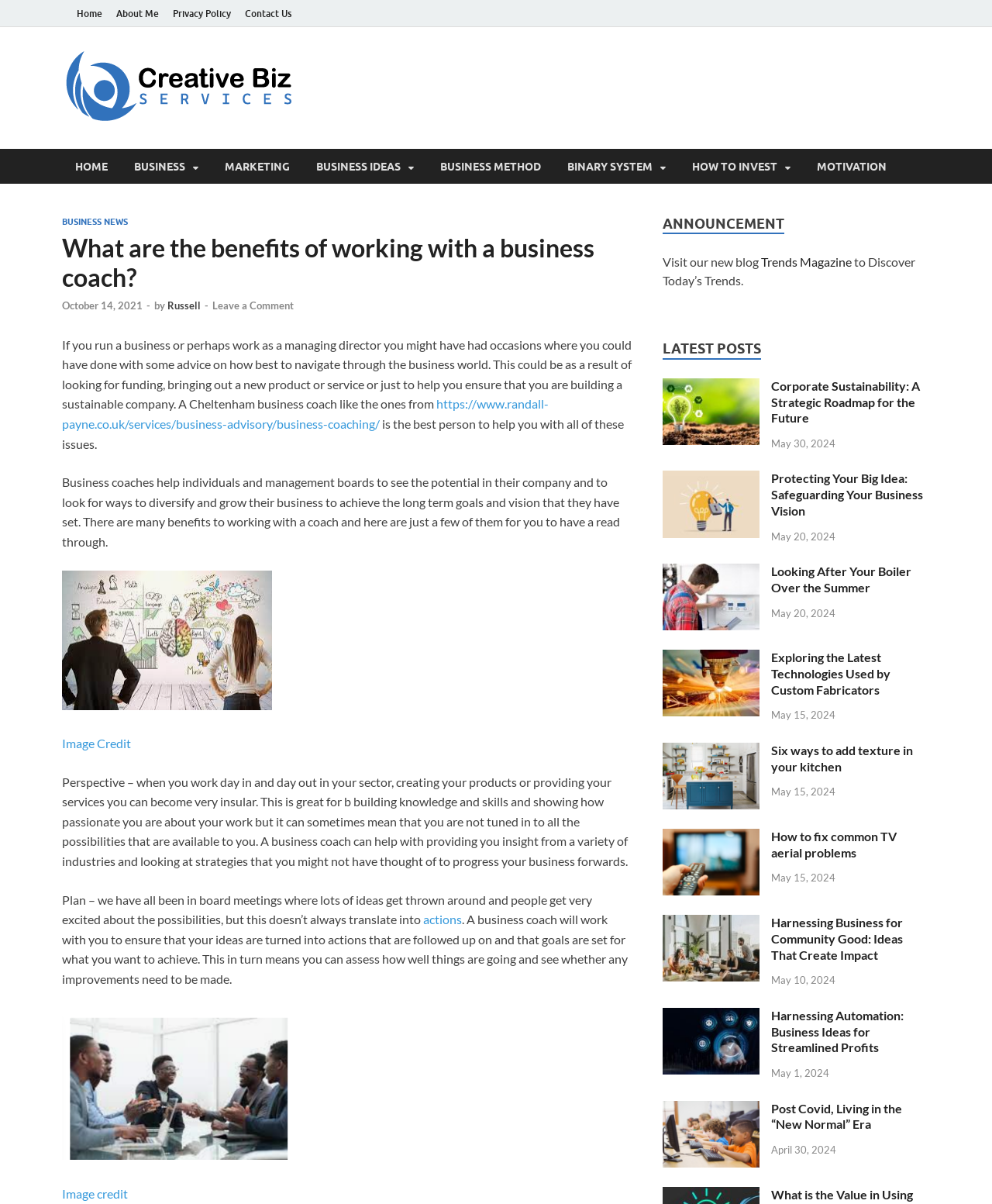What is the benefit of working with a business coach?
Examine the webpage screenshot and provide an in-depth answer to the question.

According to the webpage, a business coach can help individuals and management boards to see the potential in their company and look for ways to diversify and grow their business to achieve the long-term goals and vision that they have set. This is evident from the text 'Business coaches help individuals and management boards to see the potential in their company and to look for ways to diversify and grow their business to achieve the long term goals and vision that they have set.'